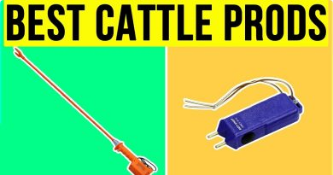What is the purpose of the bold title at the top of the image?
Look at the image and provide a detailed response to the question.

According to the caption, the bold title at the top of the image is meant to capture attention and set the stage for an informative discussion on the best options in the market for cattle prods.